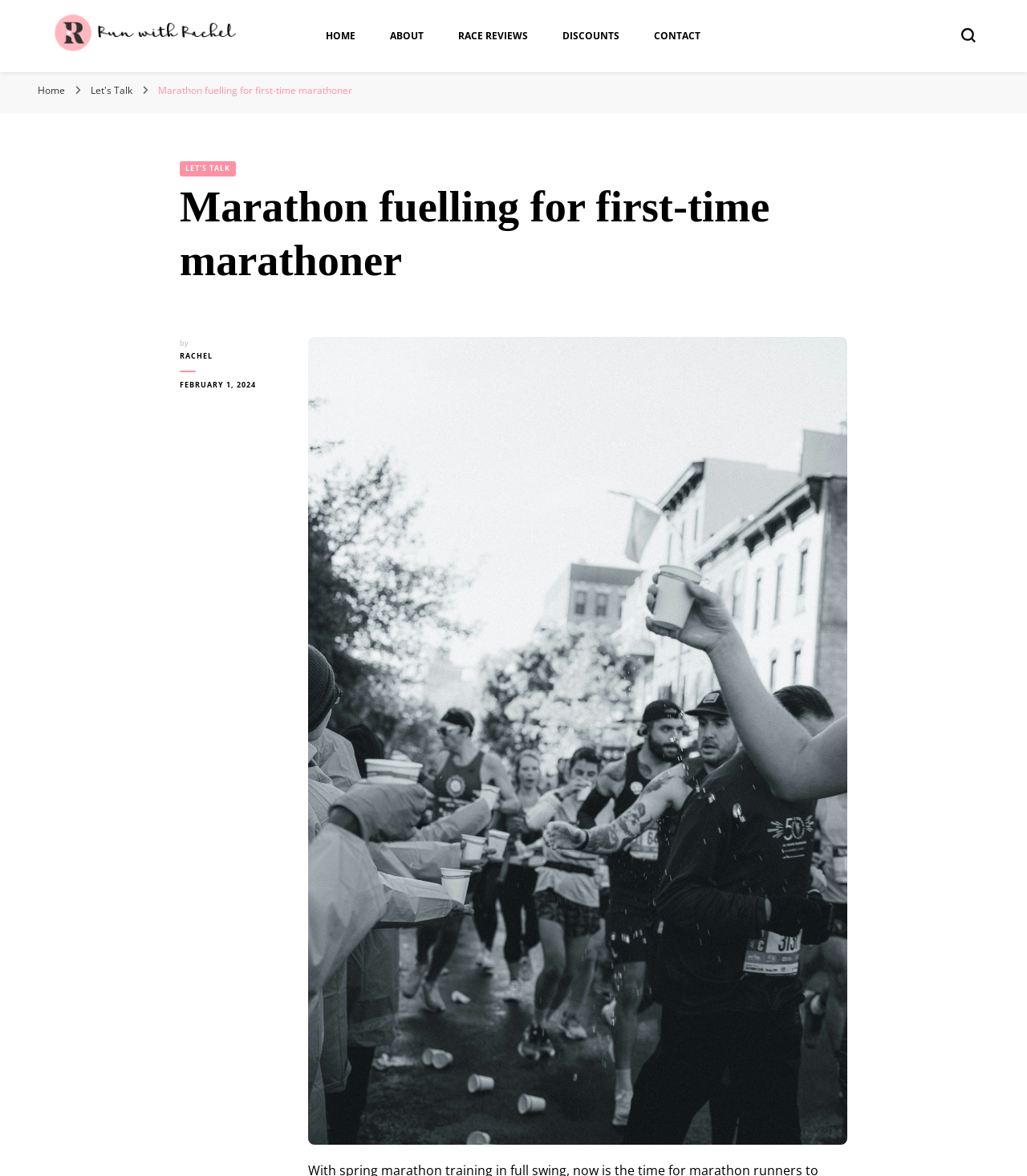Determine the bounding box for the HTML element described here: "parent_node: Run with Rachel". The coordinates should be given as [left, top, right, bottom] with each number being a float between 0 and 1.

[0.05, 0.011, 0.23, 0.051]